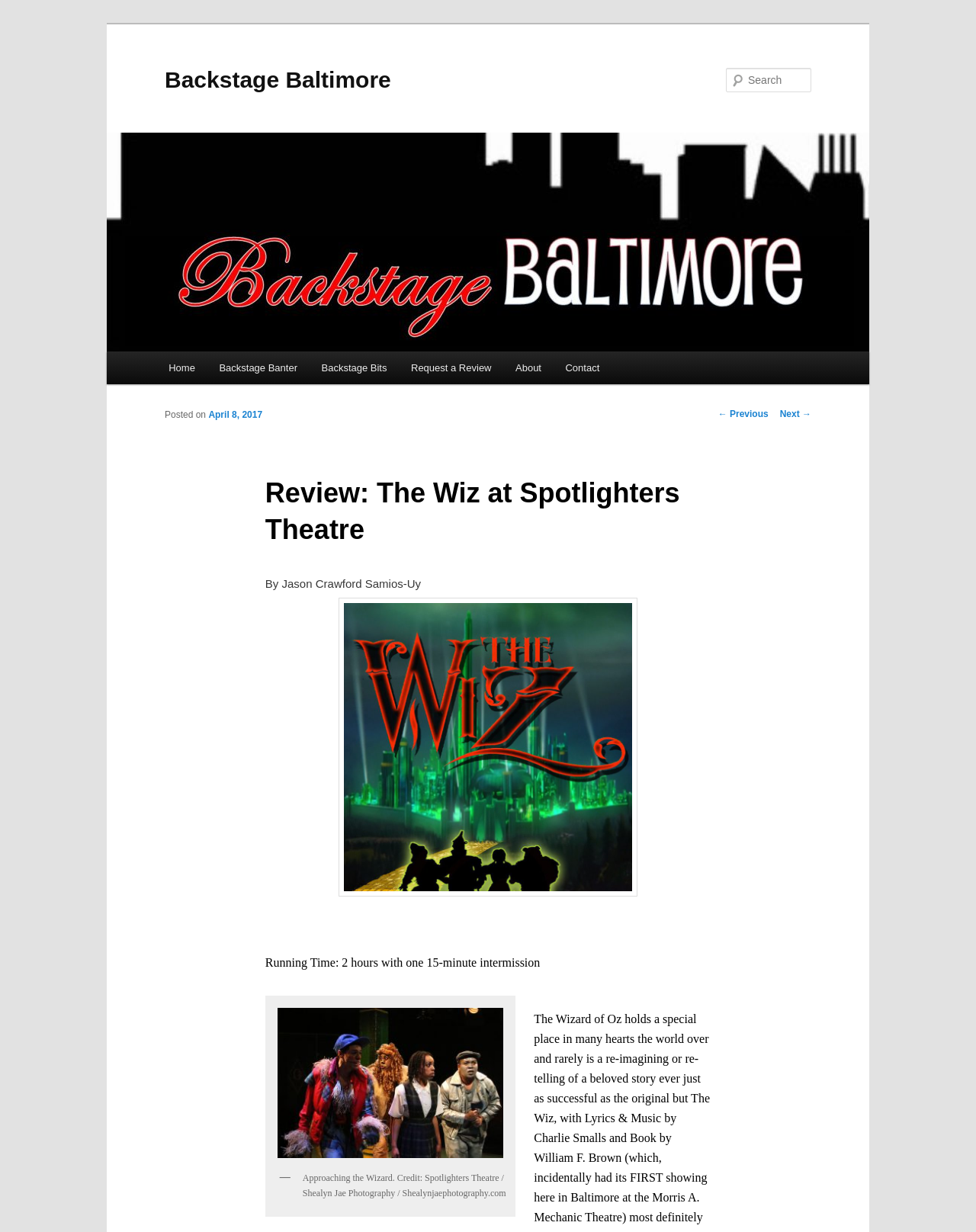Locate the UI element described by parent_node: Search name="s" placeholder="Search" in the provided webpage screenshot. Return the bounding box coordinates in the format (top-left x, top-left y, bottom-right x, bottom-right y), ensuring all values are between 0 and 1.

[0.744, 0.055, 0.831, 0.075]